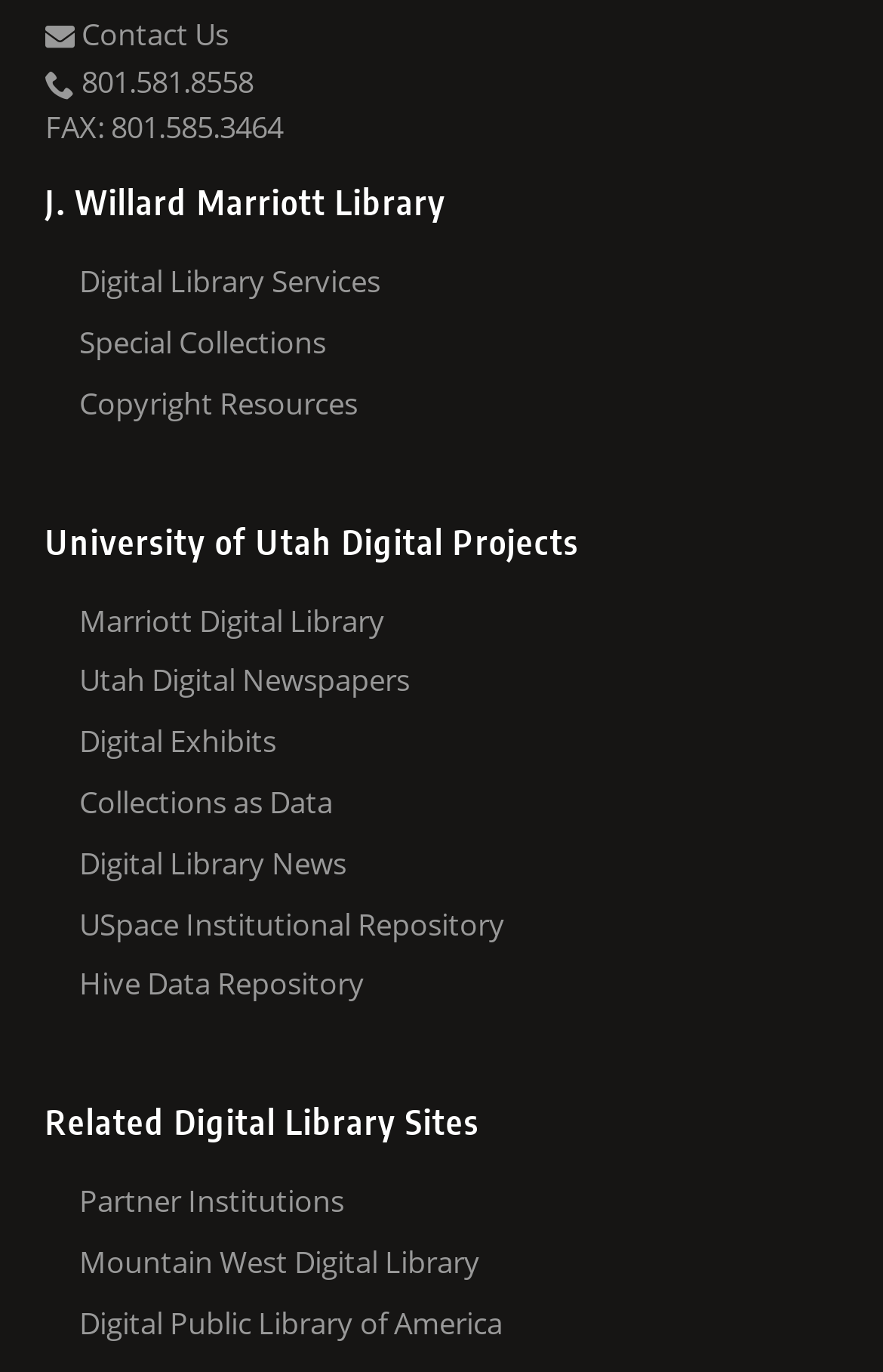Please answer the following question using a single word or phrase: 
How many sections are on this webpage?

3